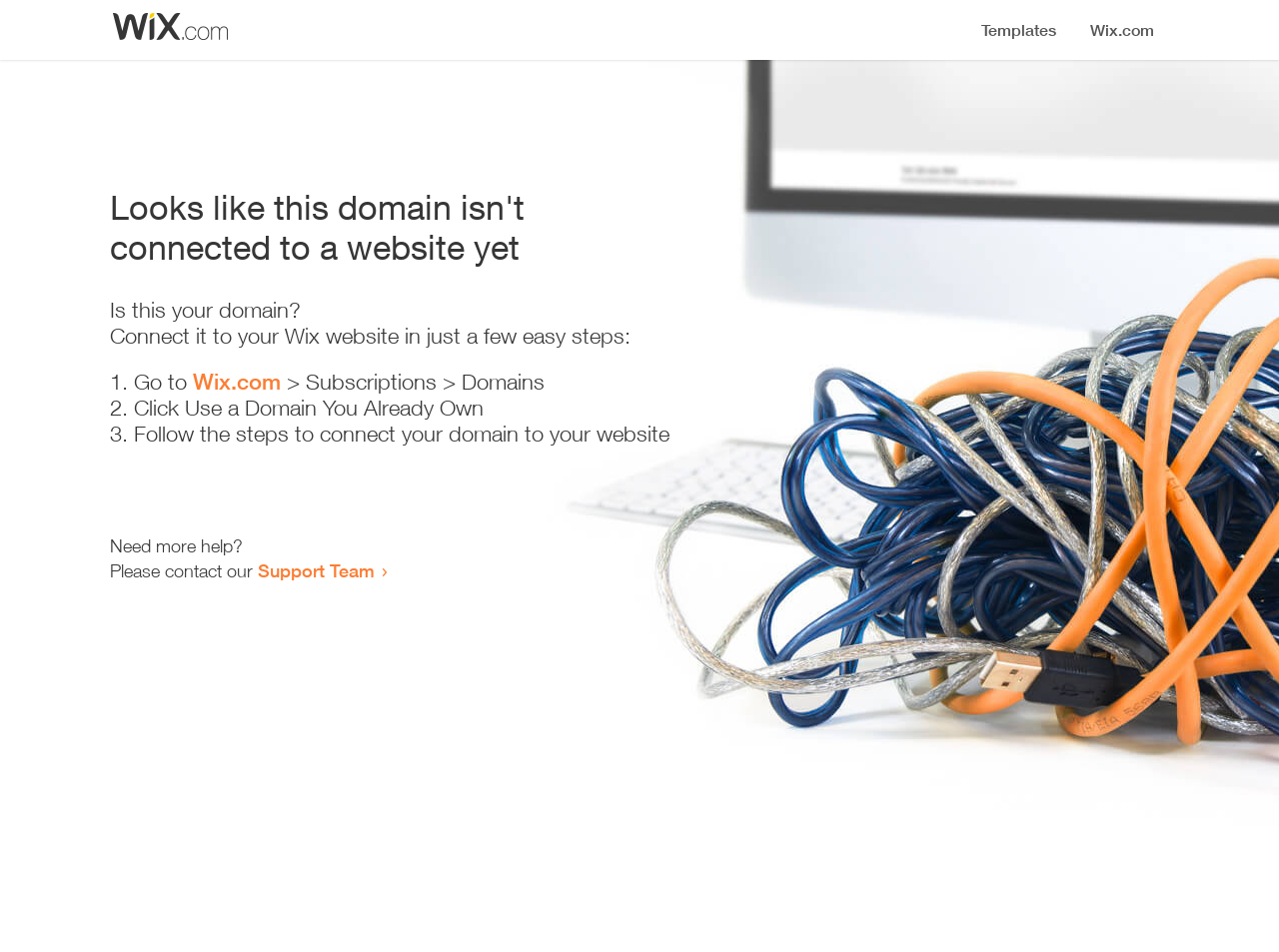Please specify the bounding box coordinates in the format (top-left x, top-left y, bottom-right x, bottom-right y), with all values as floating point numbers between 0 and 1. Identify the bounding box of the UI element described by: Wix.com

[0.151, 0.387, 0.22, 0.414]